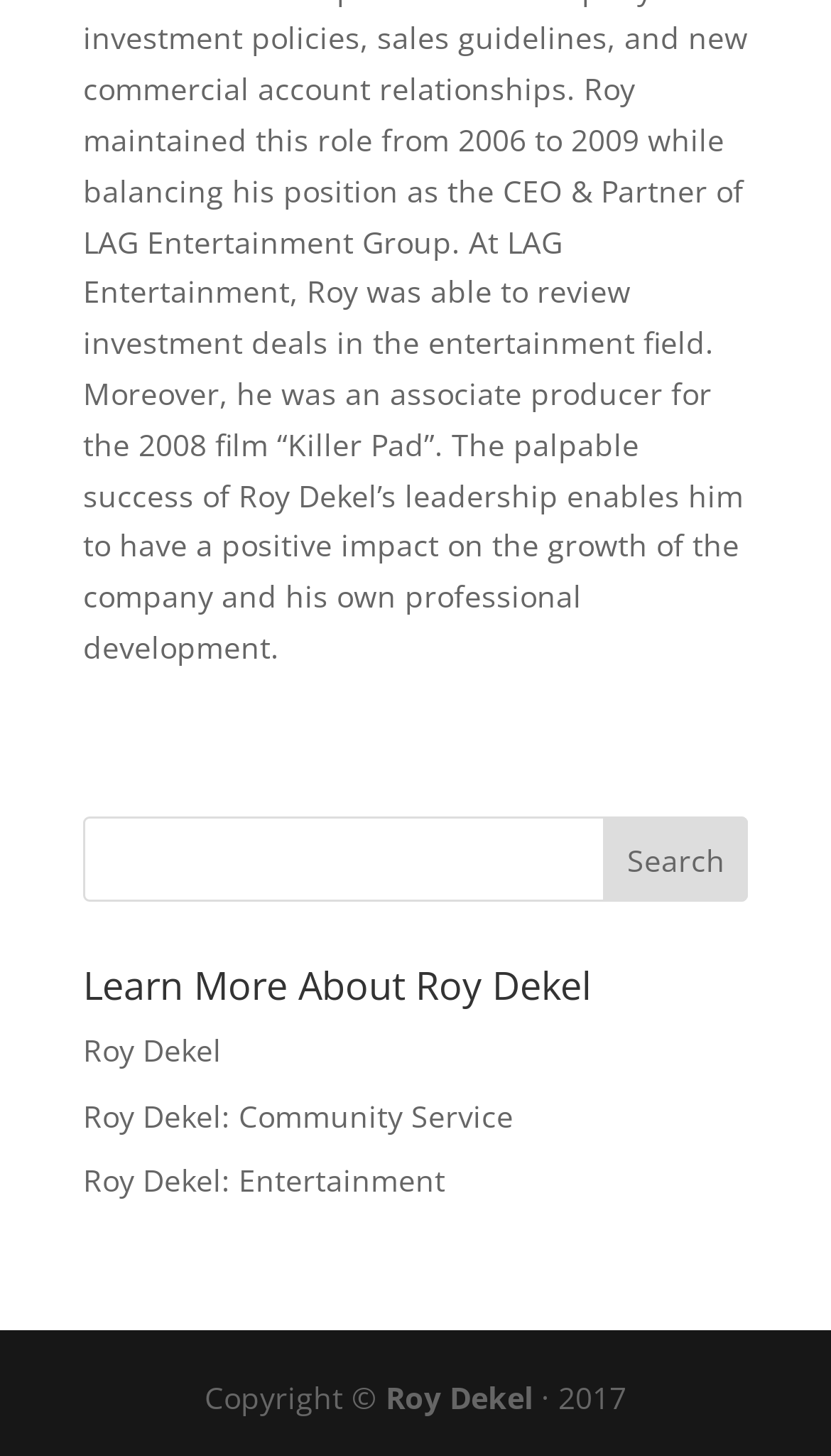What is the name of the person mentioned on the webpage?
Please ensure your answer is as detailed and informative as possible.

The name 'Roy Dekel' appears multiple times on the webpage, including in a heading, links, and a copyright notice, suggesting that the webpage is about or related to this person.